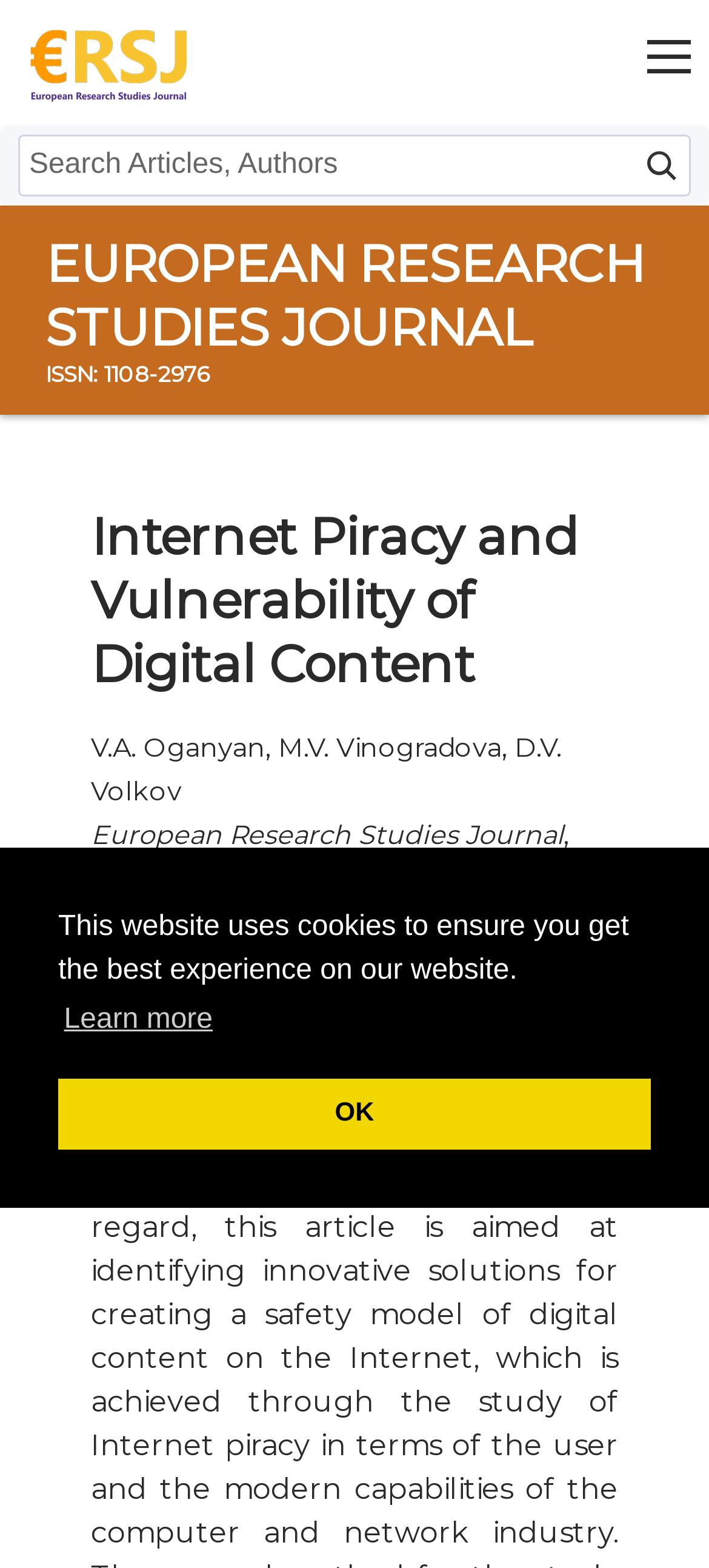How many menu items are there in the top navigation bar?
Can you give a detailed and elaborate answer to the question?

I found the answer by counting the number of links in the top navigation bar, which includes links to 'Home', 'Issues', 'Submit', and others.